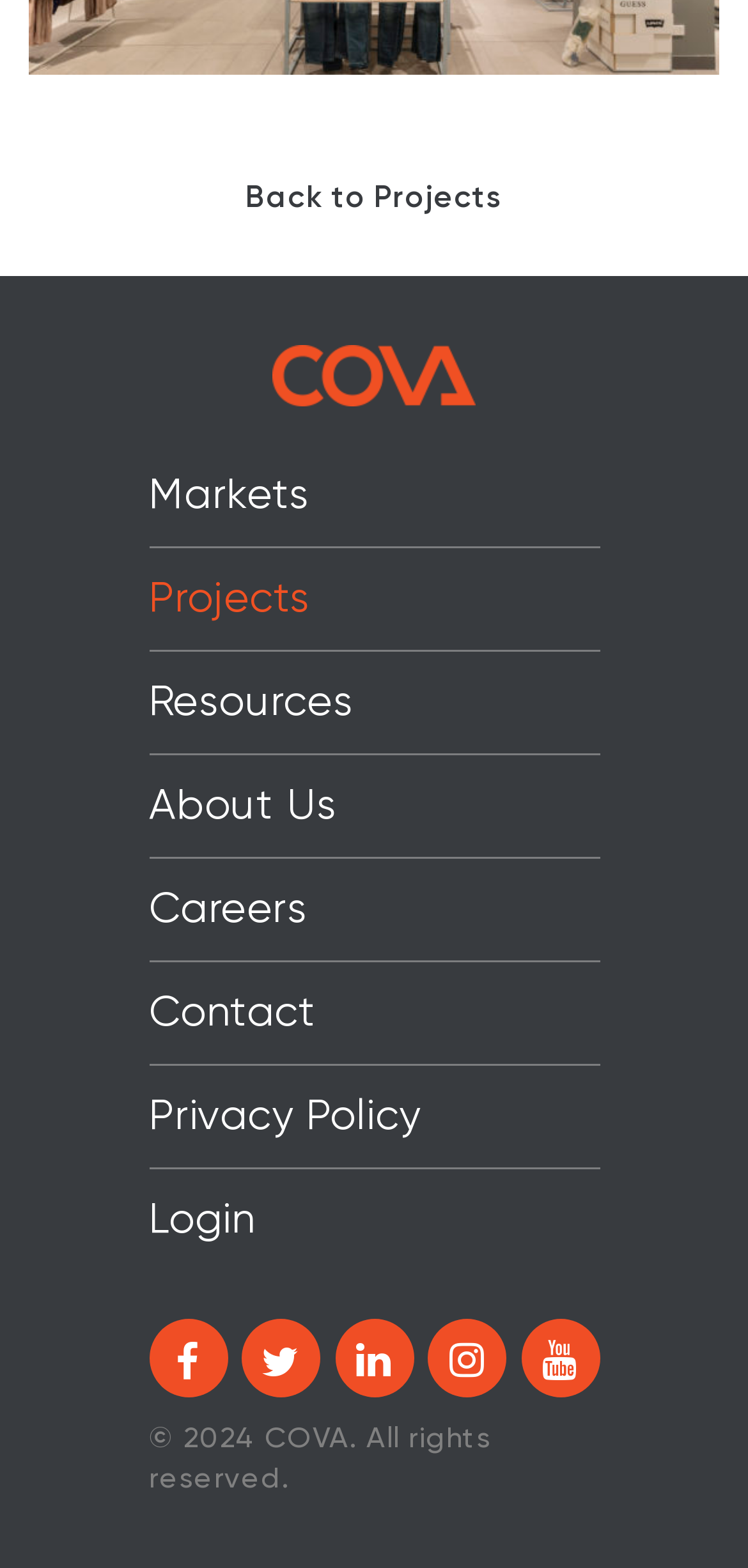Is there an image in the footer?
Carefully examine the image and provide a detailed answer to the question.

I found an image element in the footer section, which is a child element of a link element. The image is likely a logo or an icon.